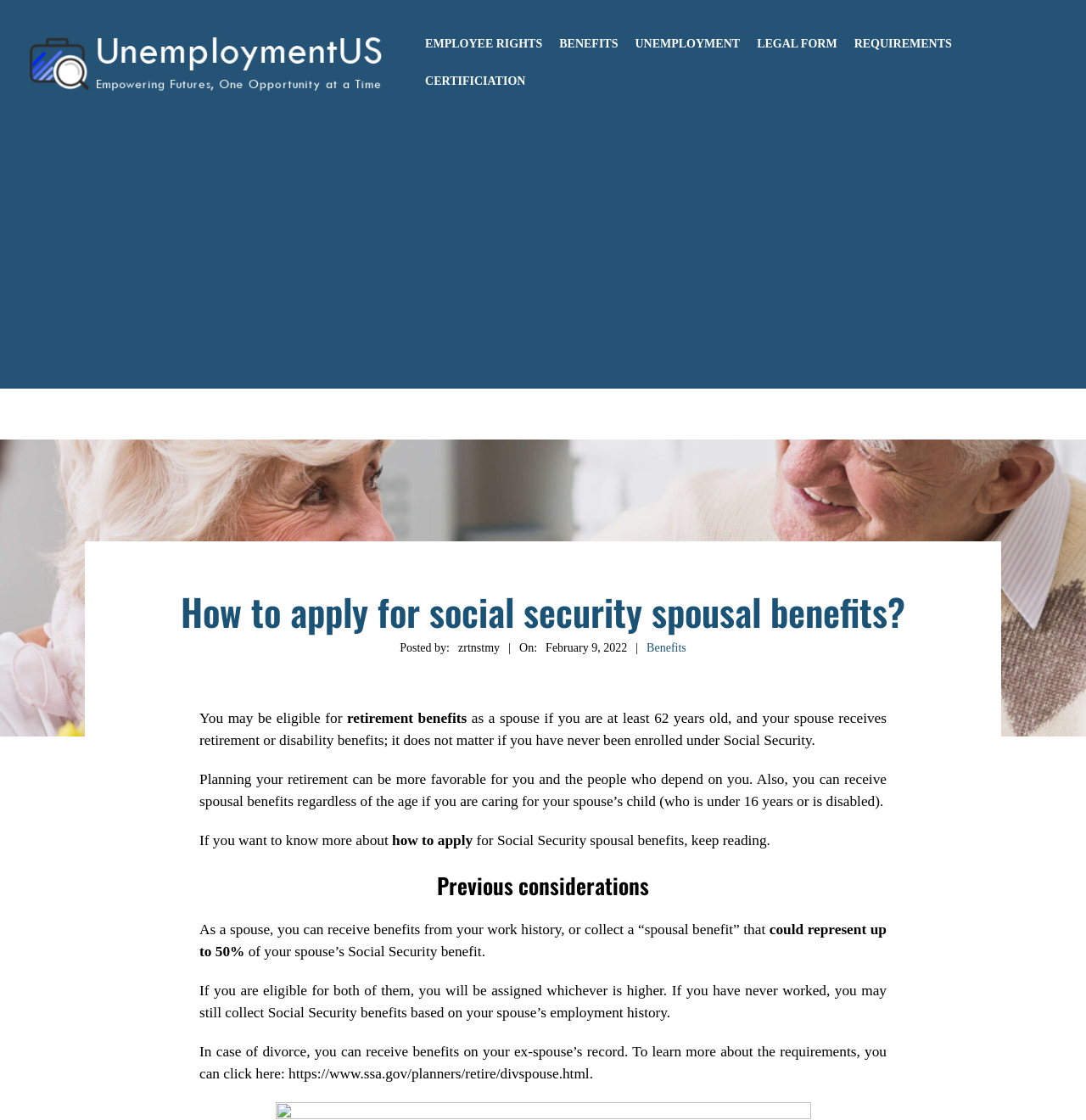Determine the bounding box coordinates of the clickable area required to perform the following instruction: "Learn more about Benefits". The coordinates should be represented as four float numbers between 0 and 1: [left, top, right, bottom].

[0.595, 0.573, 0.632, 0.584]